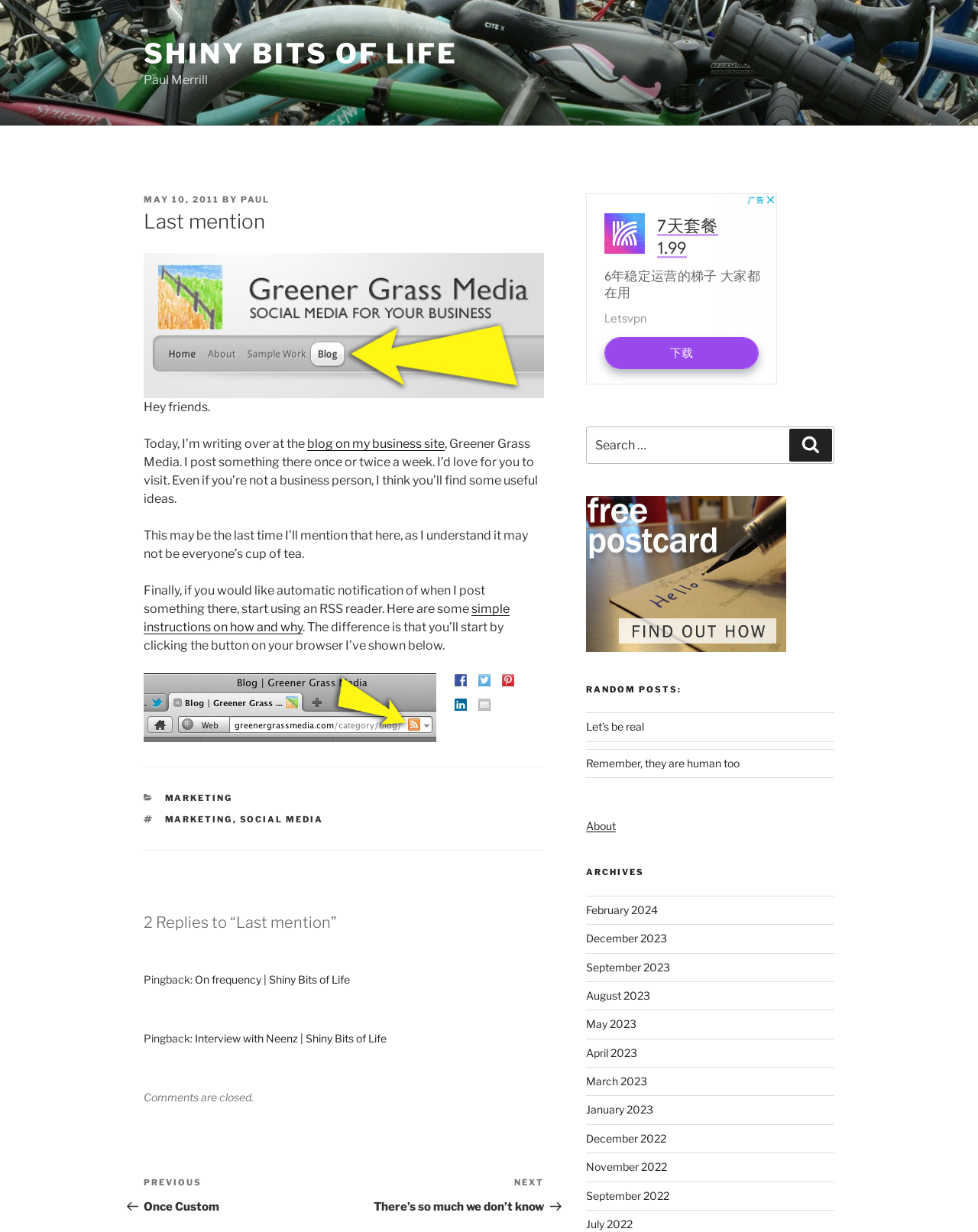What is the purpose of the image below the article?
With the help of the image, please provide a detailed response to the question.

The image is located below the article and is described as an image with no alt text. Based on the context of the article, which discusses RSS readers, it can be inferred that the image is meant to illustrate how to use an RSS reader.